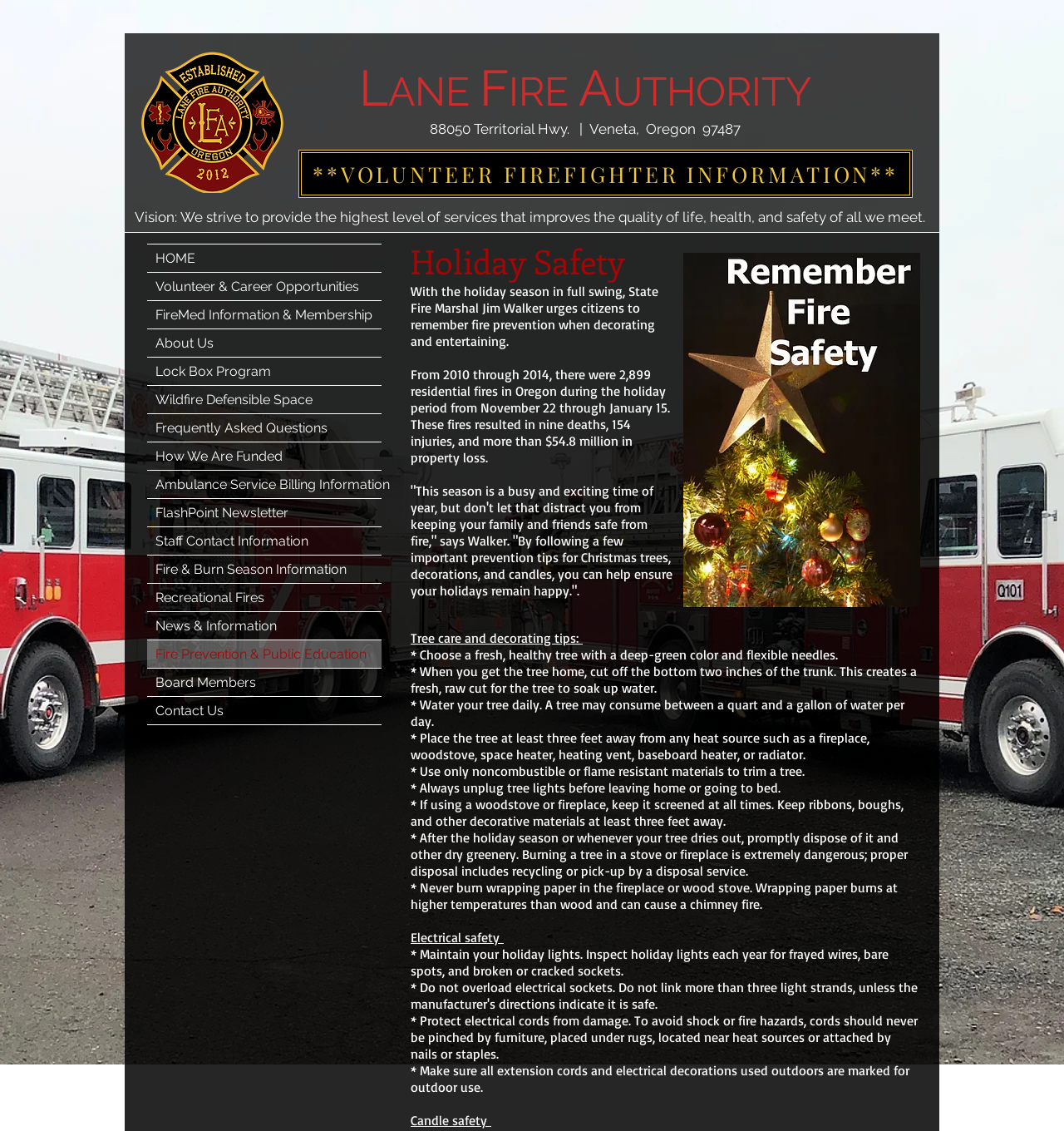Determine the bounding box coordinates of the clickable region to execute the instruction: "Click on the 'Contact Us' link". The coordinates should be four float numbers between 0 and 1, denoted as [left, top, right, bottom].

[0.138, 0.616, 0.359, 0.64]